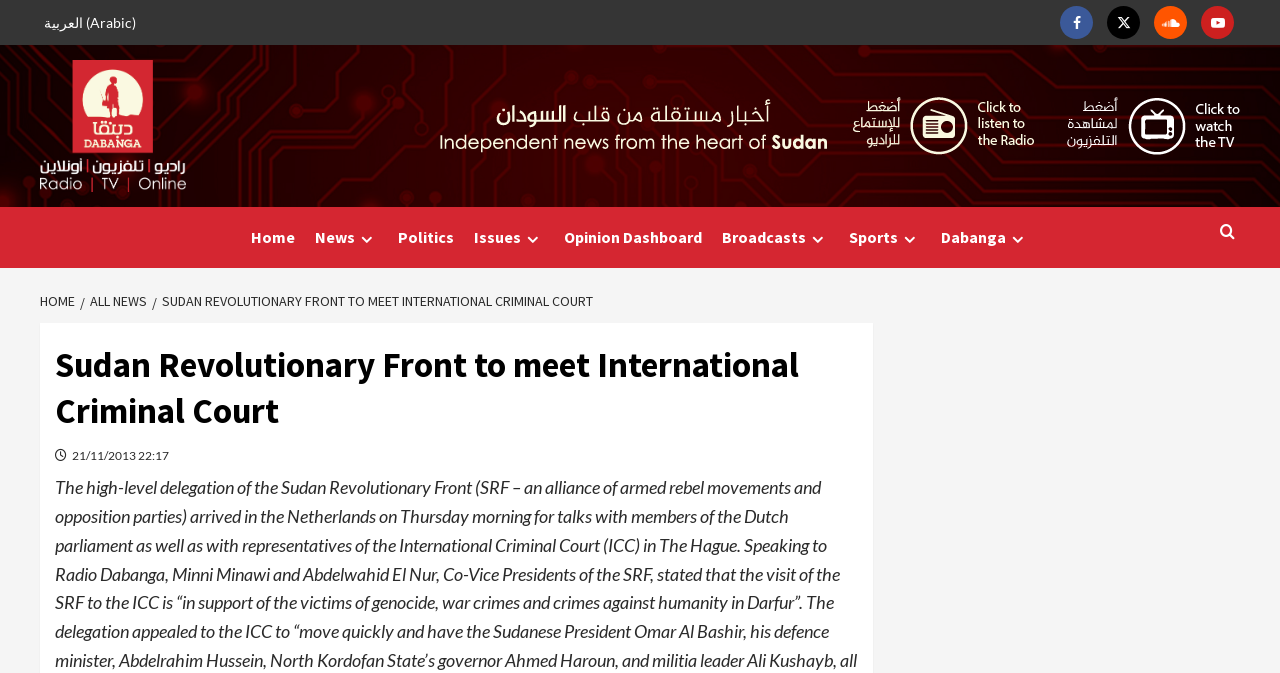Determine the bounding box coordinates of the clickable element to achieve the following action: 'Explore Opinion Dashboard'. Provide the coordinates as four float values between 0 and 1, formatted as [left, top, right, bottom].

[0.433, 0.308, 0.556, 0.398]